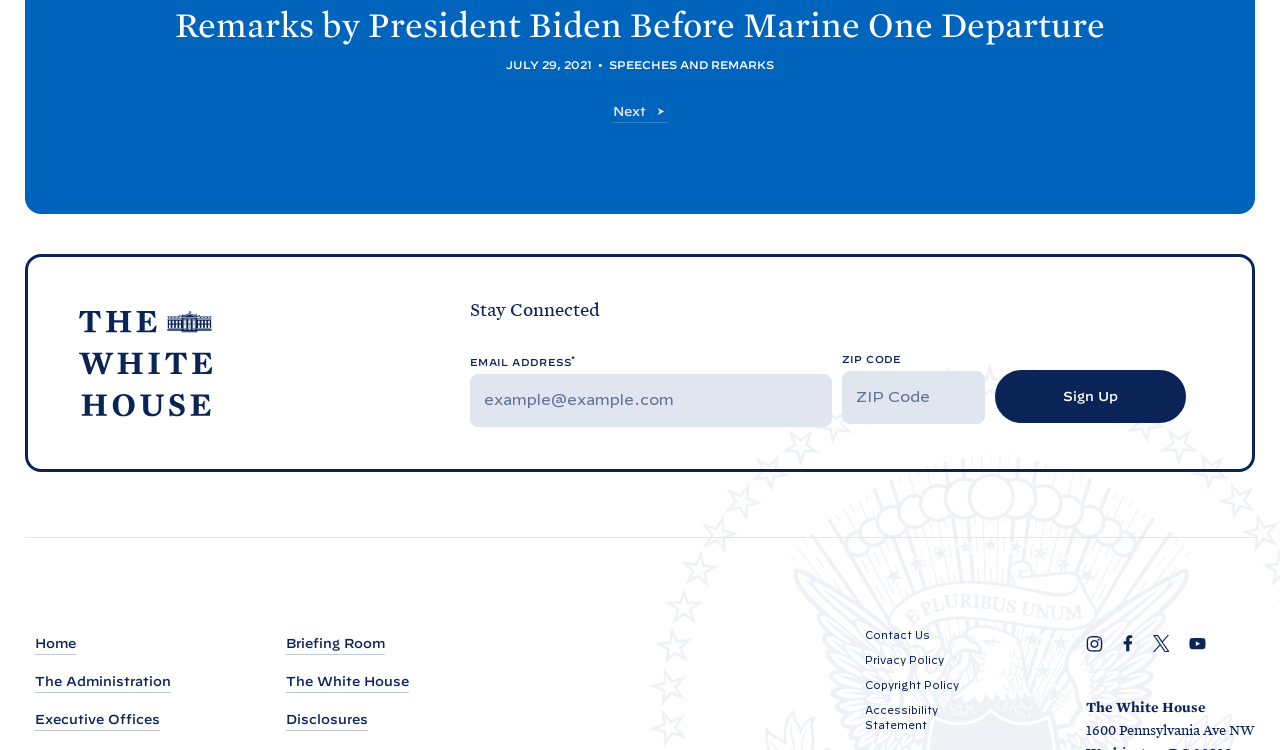Provide a brief response to the question below using one word or phrase:
What is the category of the speech?

Speeches and Remarks